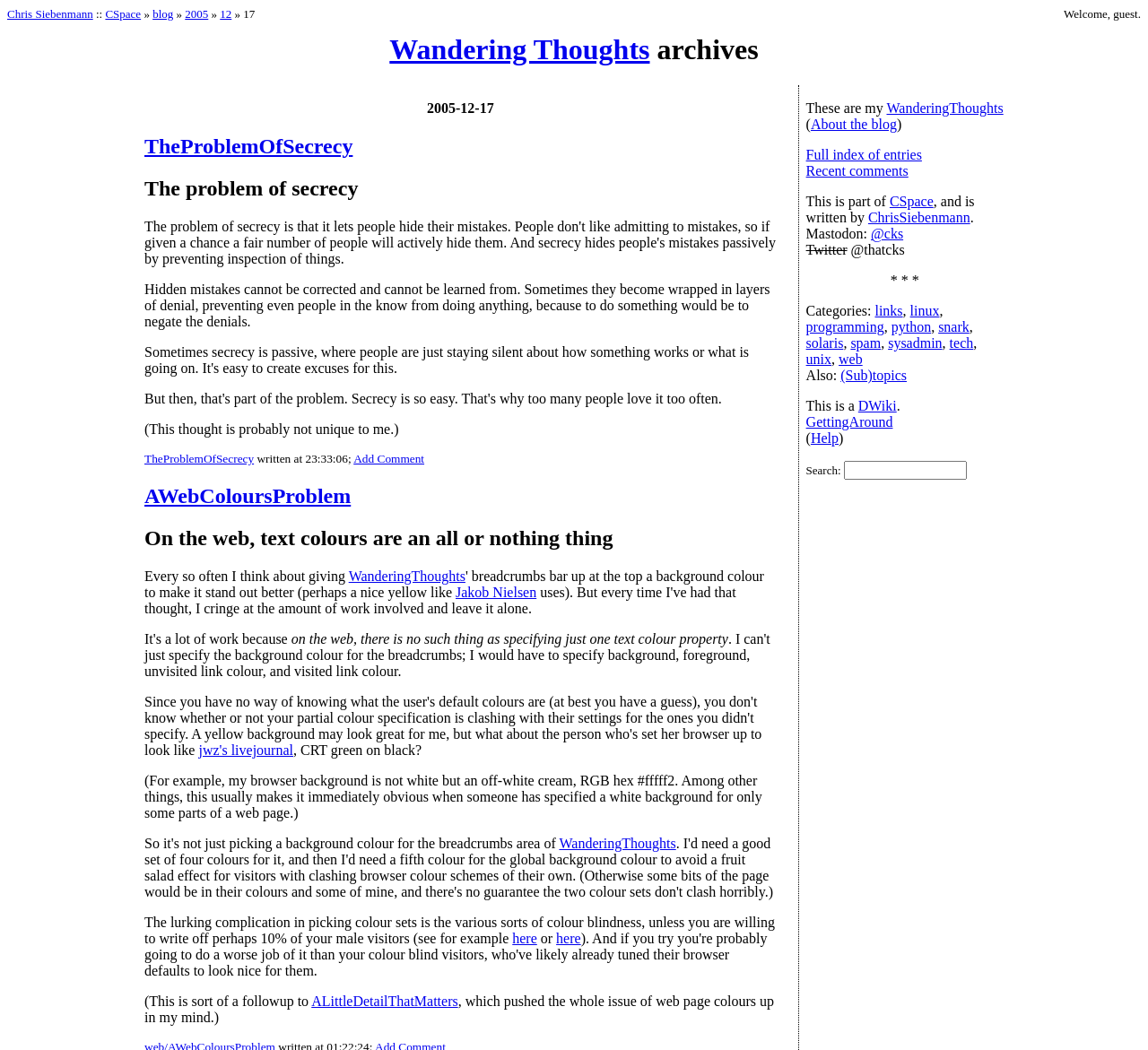Give a detailed account of the webpage.

This webpage is a blog archive page titled "Chris's Wiki :: blog/2005/12/17". At the top, there are several links to other pages, including "Chris Siebenmann", "CSpace", "blog", "2005", and "12", which are arranged horizontally. To the right of these links, there is a greeting message "Welcome, guest.".

Below the top section, there is a heading "Wandering Thoughts archives" that spans the entire width of the page. Under this heading, there are two main sections. The first section contains a series of blog entries, each with a heading, text, and links to comments and other related pages. The first entry is titled "TheProblemOfSecrecy" and discusses the issue of secrecy and mistakes. The second entry is titled "AWebColoursProblem" and talks about the problem of specifying text colors on the web.

The second section, located to the right of the blog entries, contains various links and information about the blog, including a search function, a list of categories, and links to the author's social media profiles.

Throughout the page, there are many links to other pages, including links to specific blog entries, categories, and external websites. The page also contains several static text elements, including headings, paragraphs, and labels. Overall, the page has a dense layout with many elements, but the use of headings and whitespace helps to organize the content and make it easier to read.